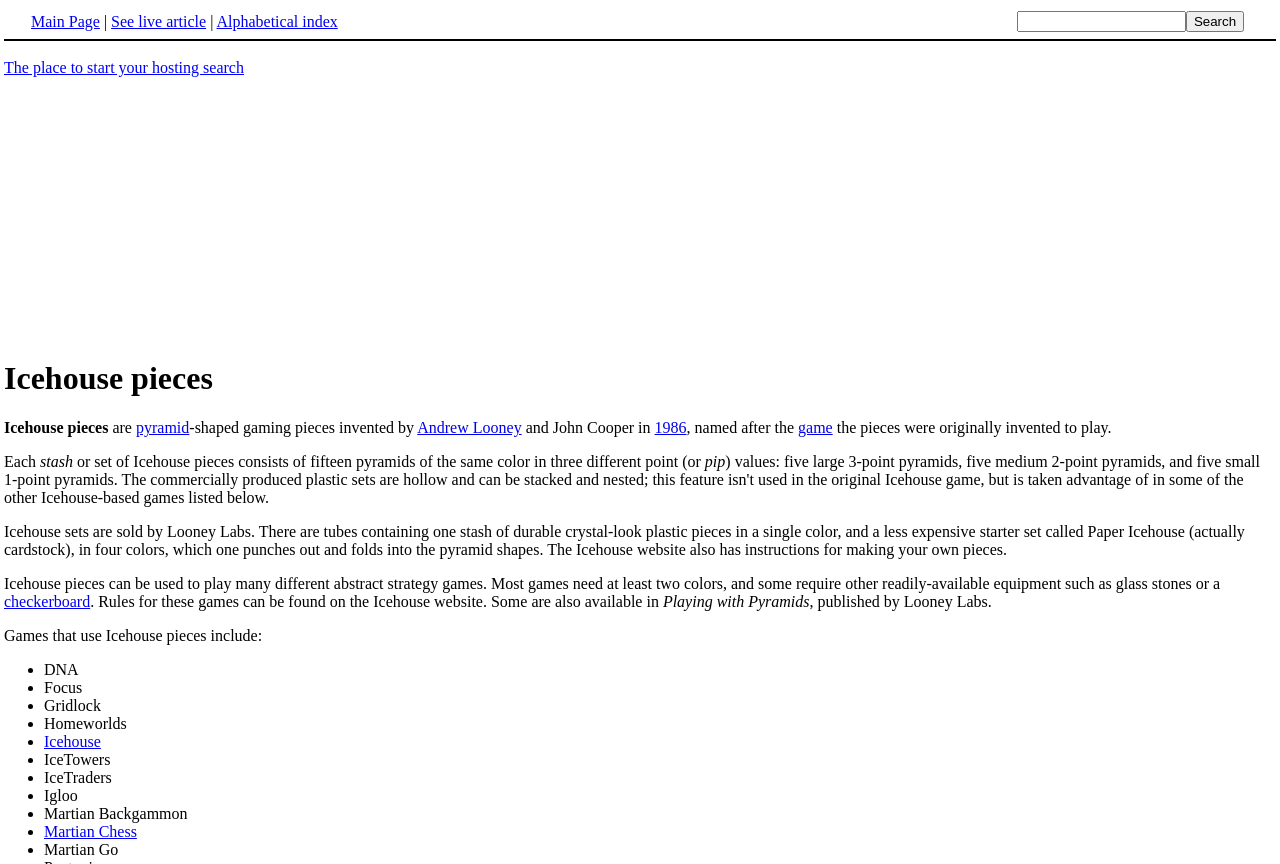Find the bounding box coordinates of the UI element according to this description: "Alphabetical index".

[0.169, 0.014, 0.264, 0.034]